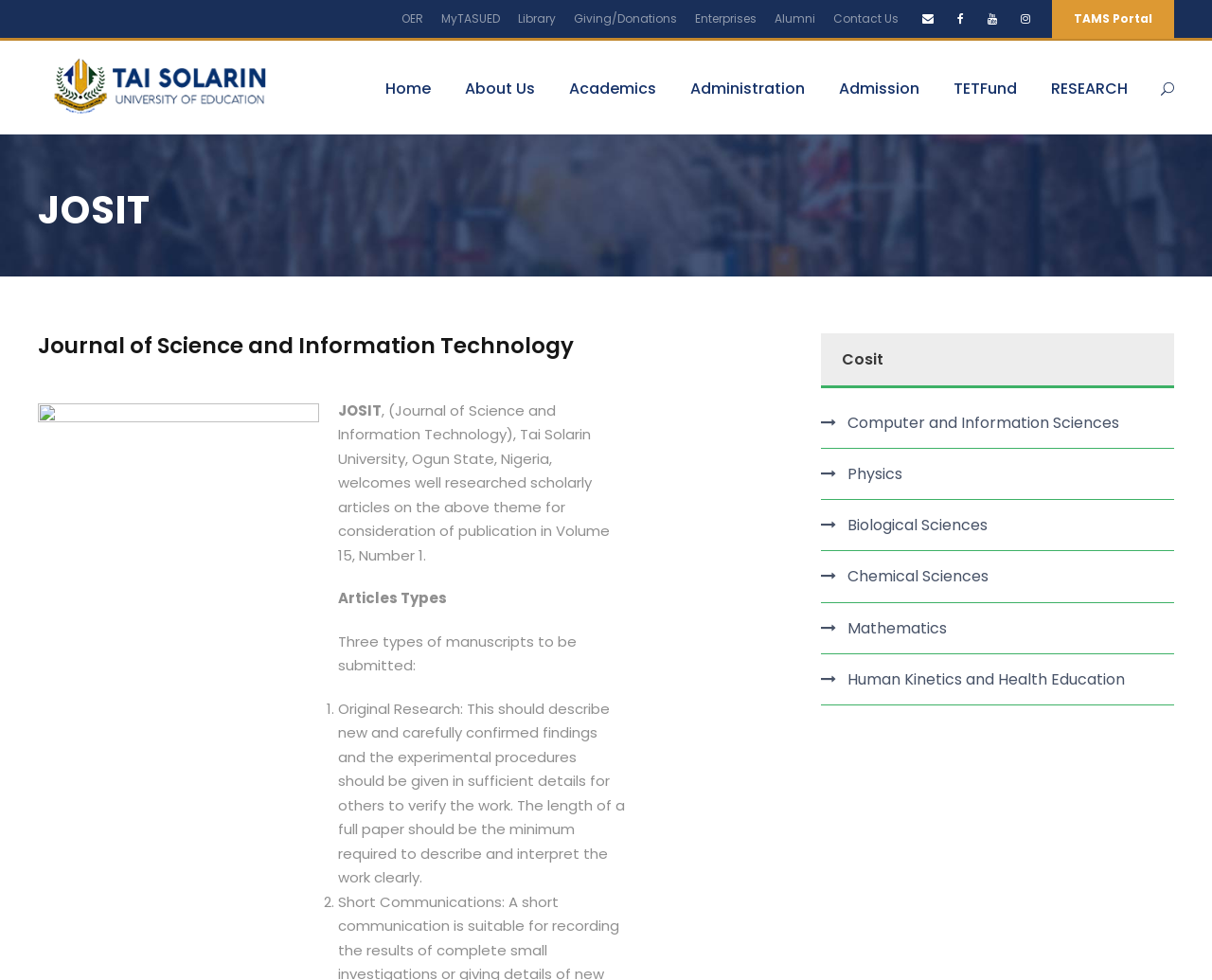Locate the bounding box coordinates of the area where you should click to accomplish the instruction: "Enter TAMS Portal".

[0.868, 0.0, 0.969, 0.04]